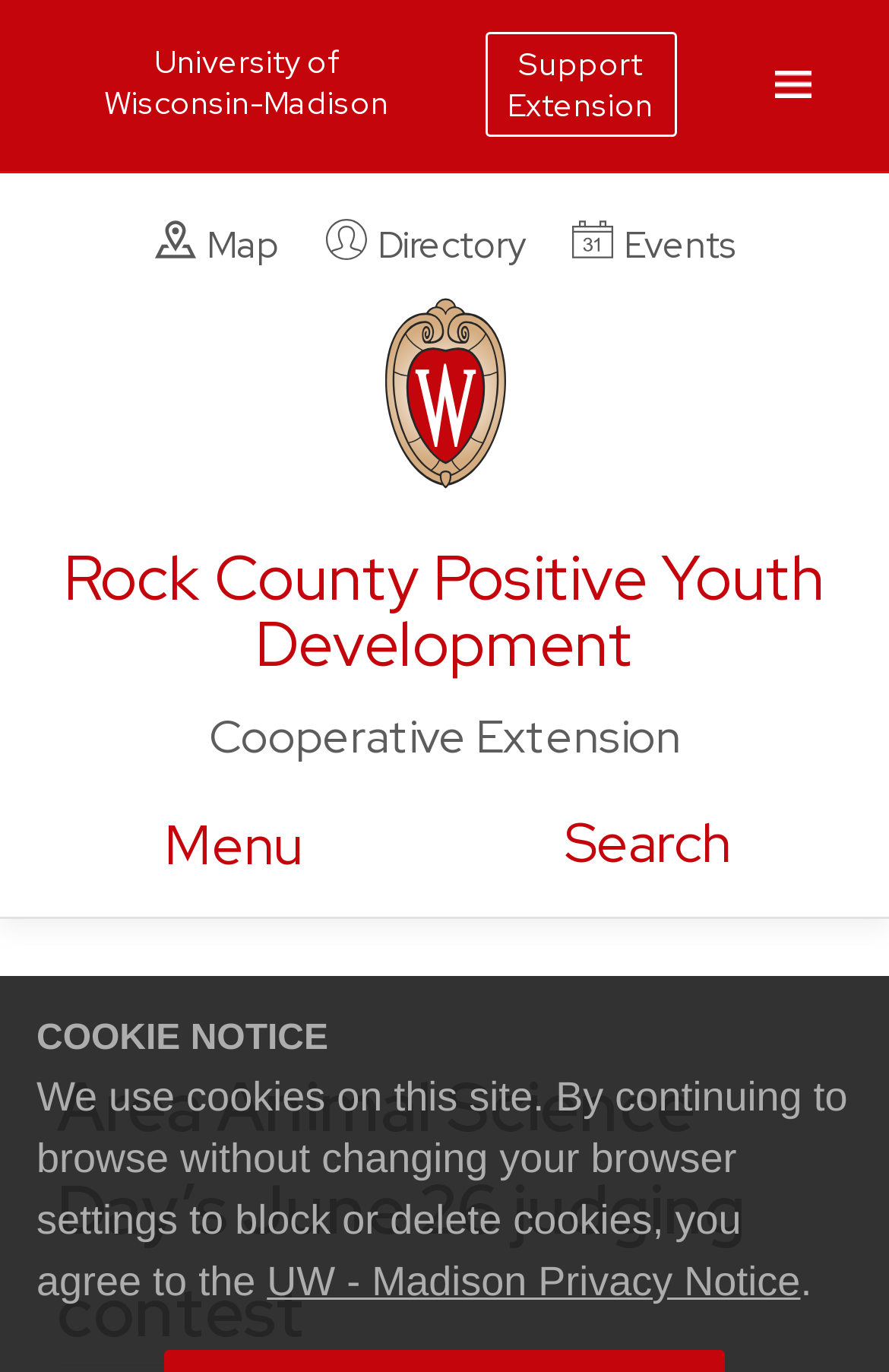Can you look at the image and give a comprehensive answer to the question:
What is the link to the university associated with the event?

I found the answer by examining the link element with the text 'University of Wisconsin-Madison' which is a prominent element on the webpage, indicating that it is the university associated with the event.